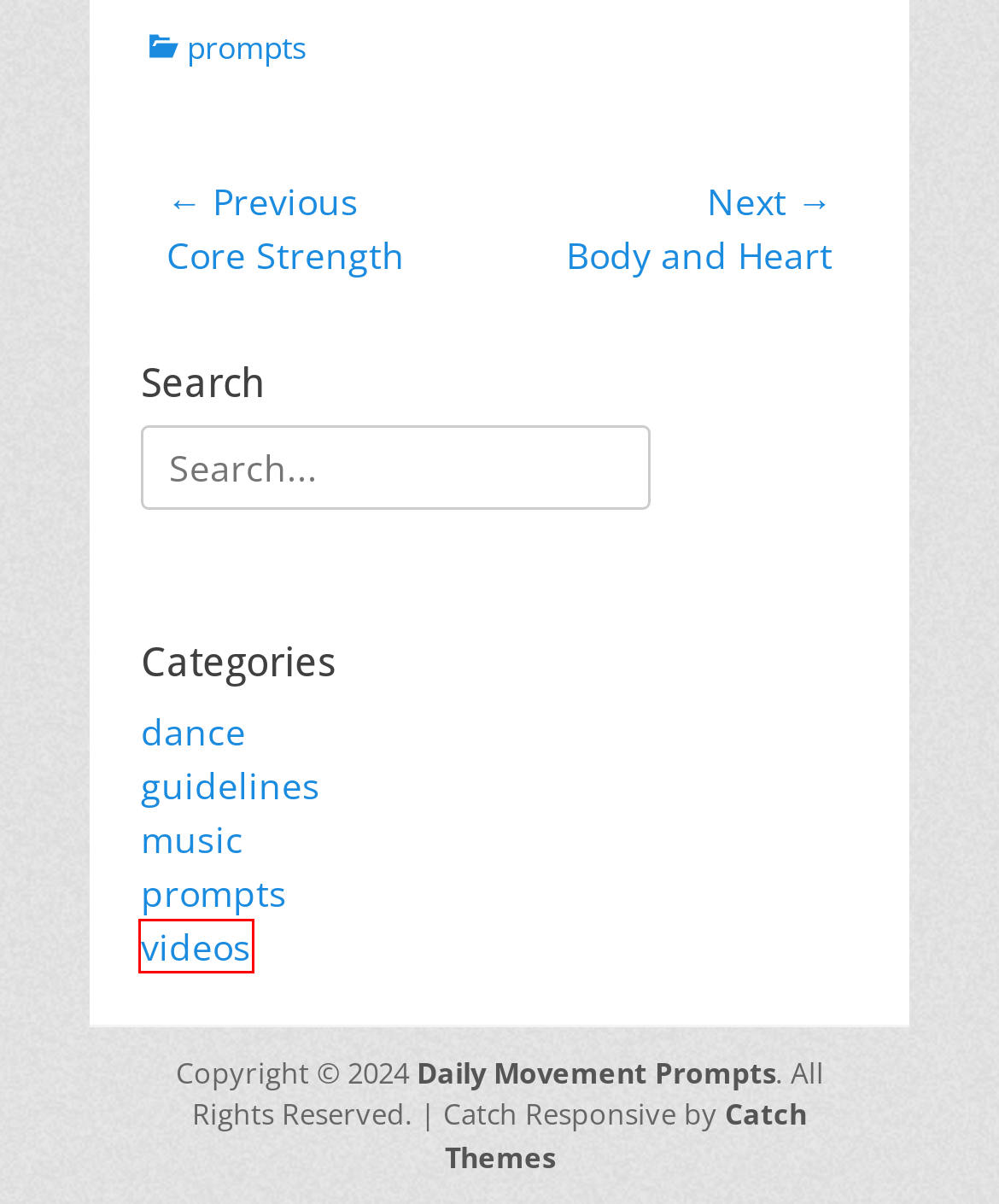Given a screenshot of a webpage with a red bounding box around a UI element, please identify the most appropriate webpage description that matches the new webpage after you click on the element. Here are the candidates:
A. Body and Heart – Daily Movement Prompts
B. prompts – Daily Movement Prompts
C. music – Daily Movement Prompts
D. About – Daily Movement Prompts
E. videos – Daily Movement Prompts
F. Core Strength – Daily Movement Prompts
G. guidelines – Daily Movement Prompts
H. dance – Daily Movement Prompts

E